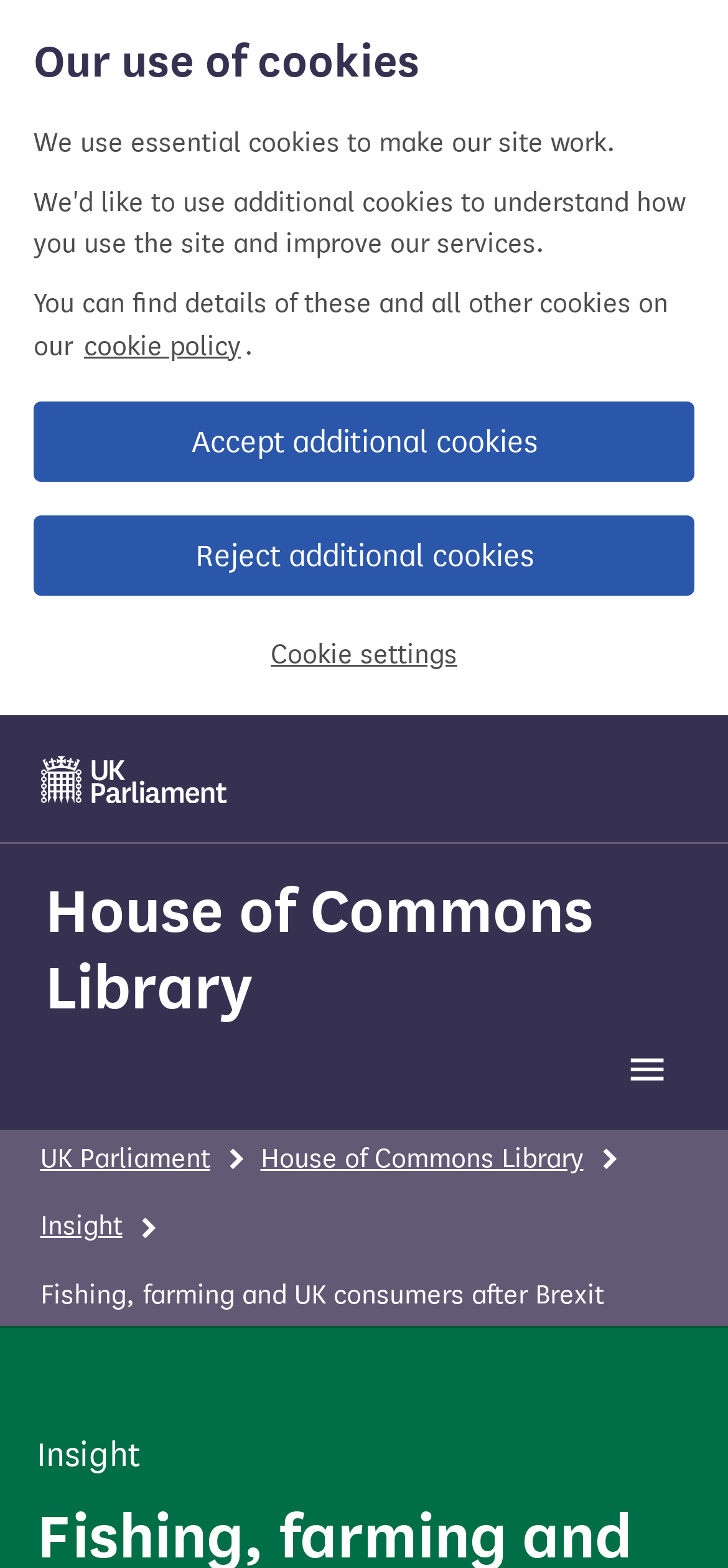Respond with a single word or phrase to the following question:
What is the name of the library mentioned on the webpage?

House of Commons Library